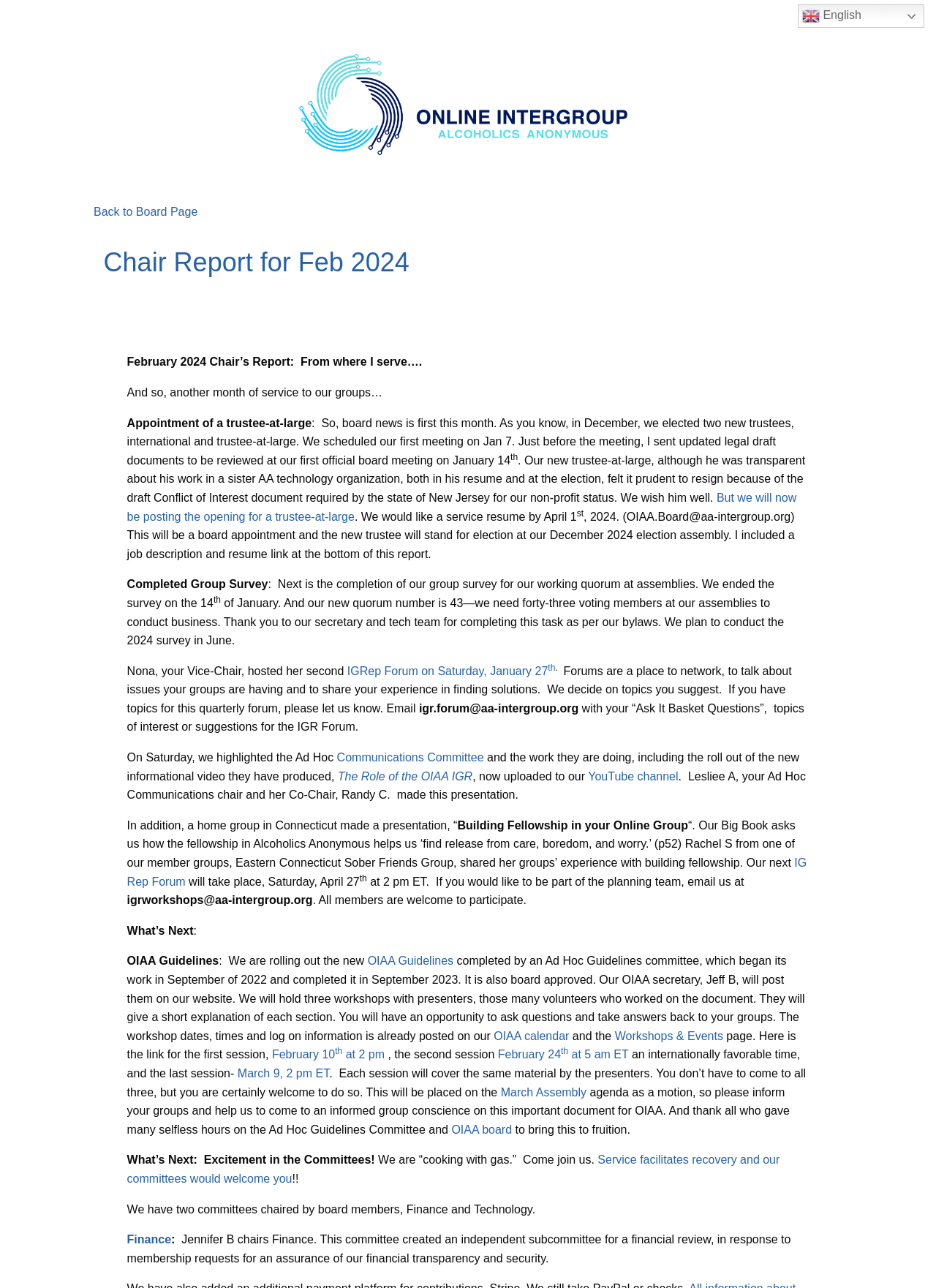What is the new informational video about?
From the image, respond using a single word or phrase.

The Role of the OIAA IGR